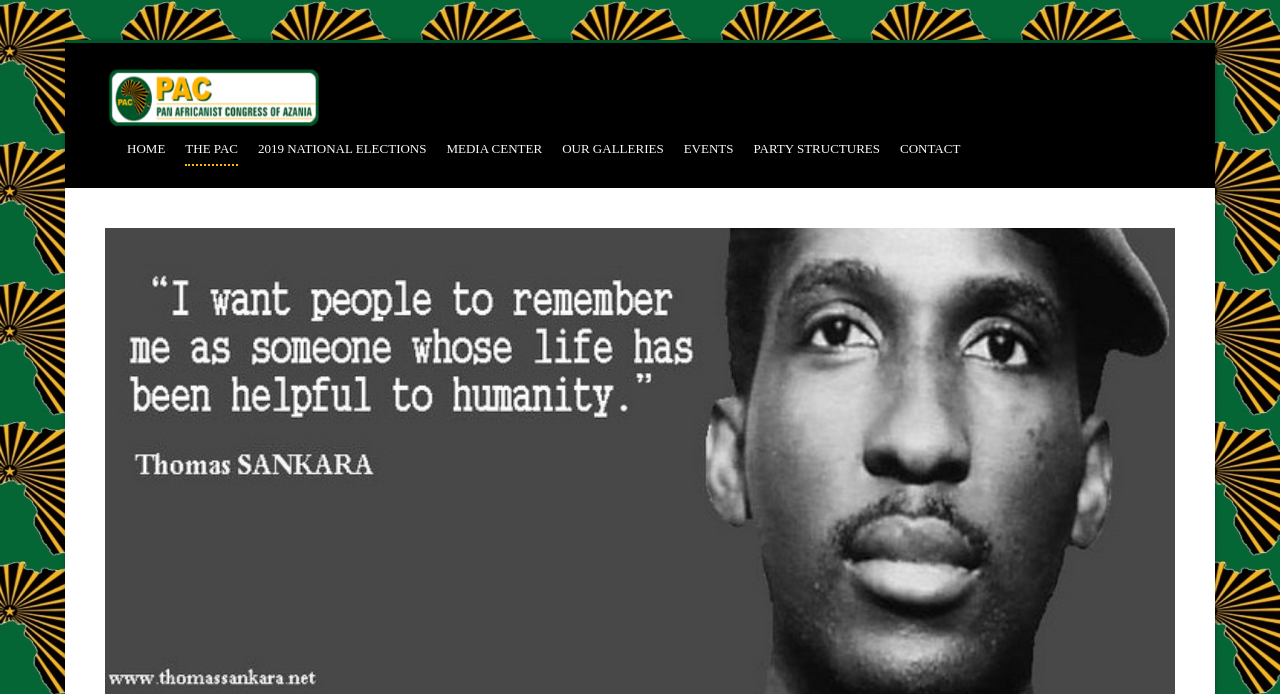Kindly provide the bounding box coordinates of the section you need to click on to fulfill the given instruction: "check the 2019 national elections".

[0.202, 0.192, 0.333, 0.238]